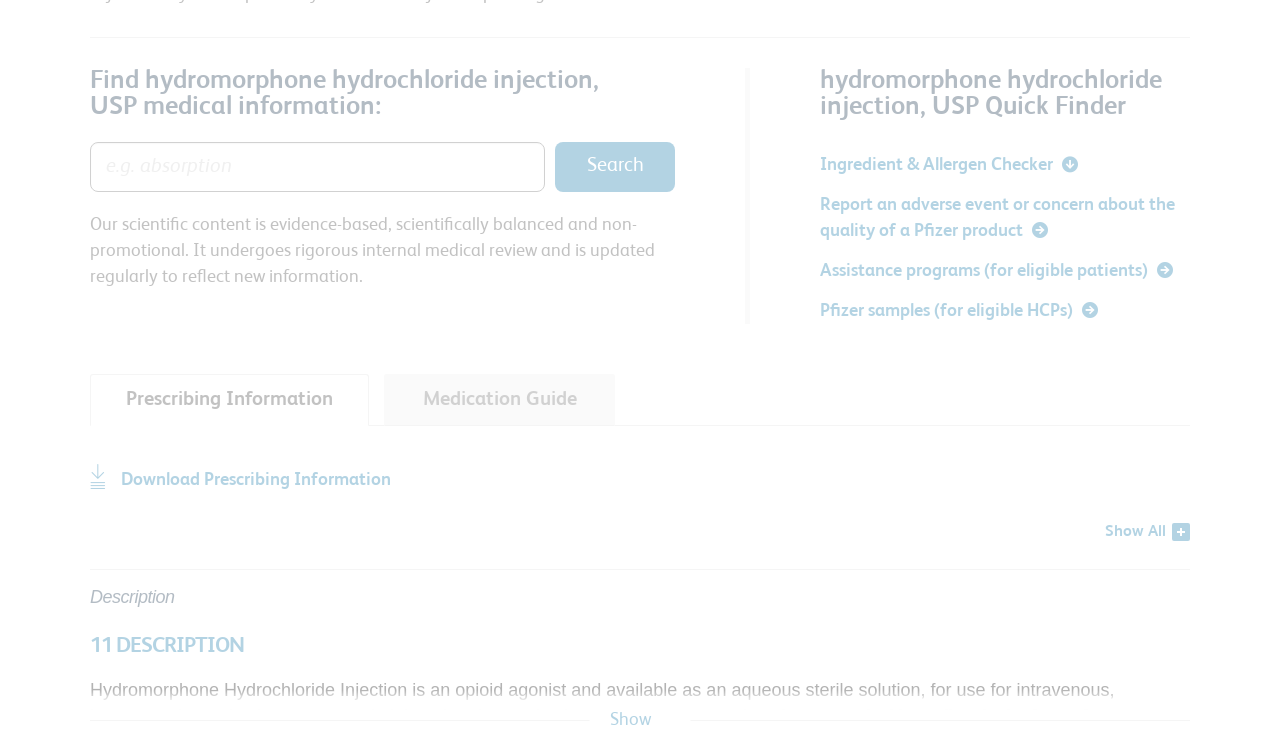Determine the bounding box coordinates for the UI element matching this description: "placeholder="e.g. absorption"".

[0.07, 0.194, 0.426, 0.262]